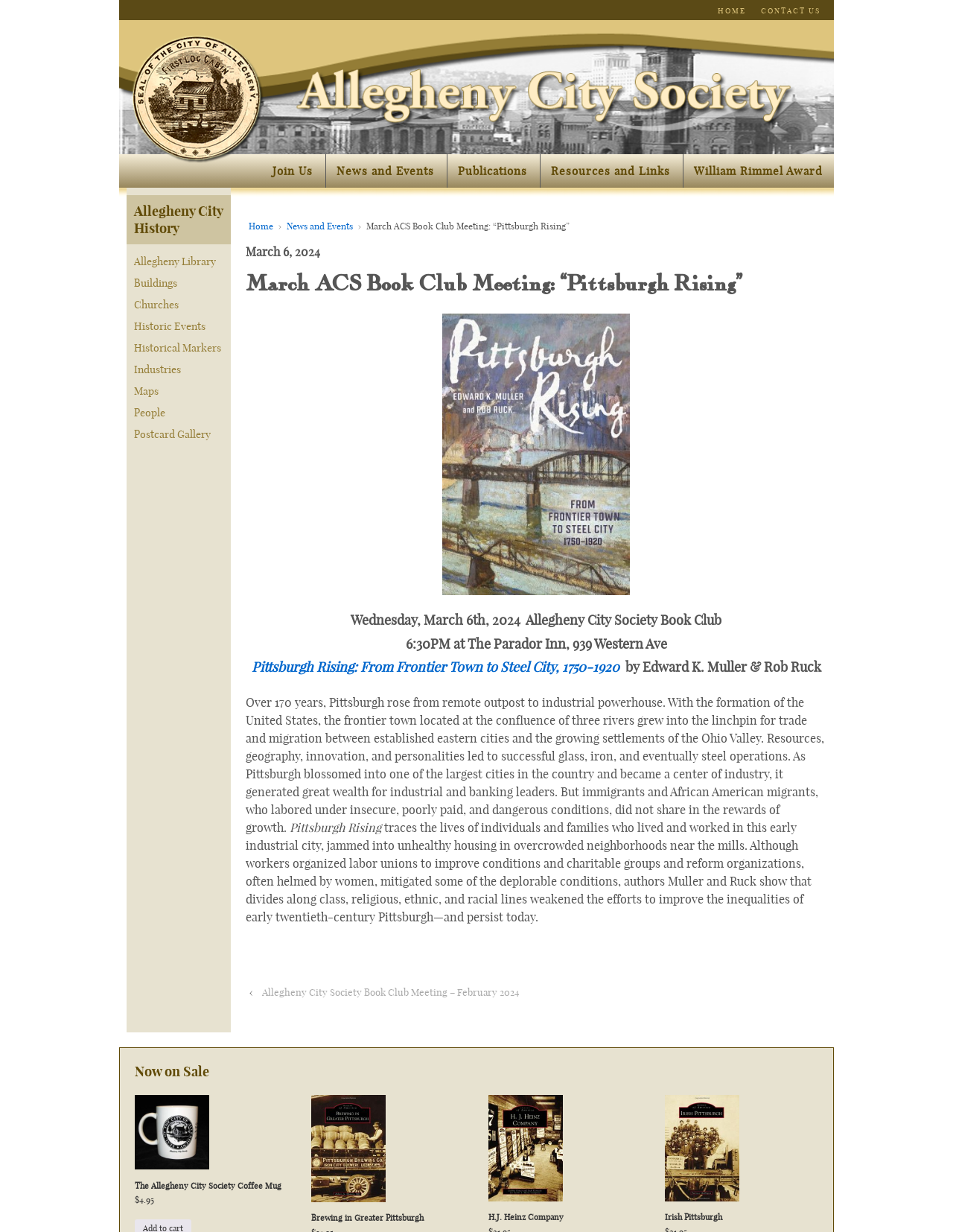What is the name of the book being discussed?
Using the image, elaborate on the answer with as much detail as possible.

The question can be answered by looking at the heading 'March ACS Book Club Meeting: “Pittsburgh Rising”' and the link 'Pittsburgh Rising: From Frontier Town to Steel City, 1750-1920' which suggests that the book being discussed is 'Pittsburgh Rising'.